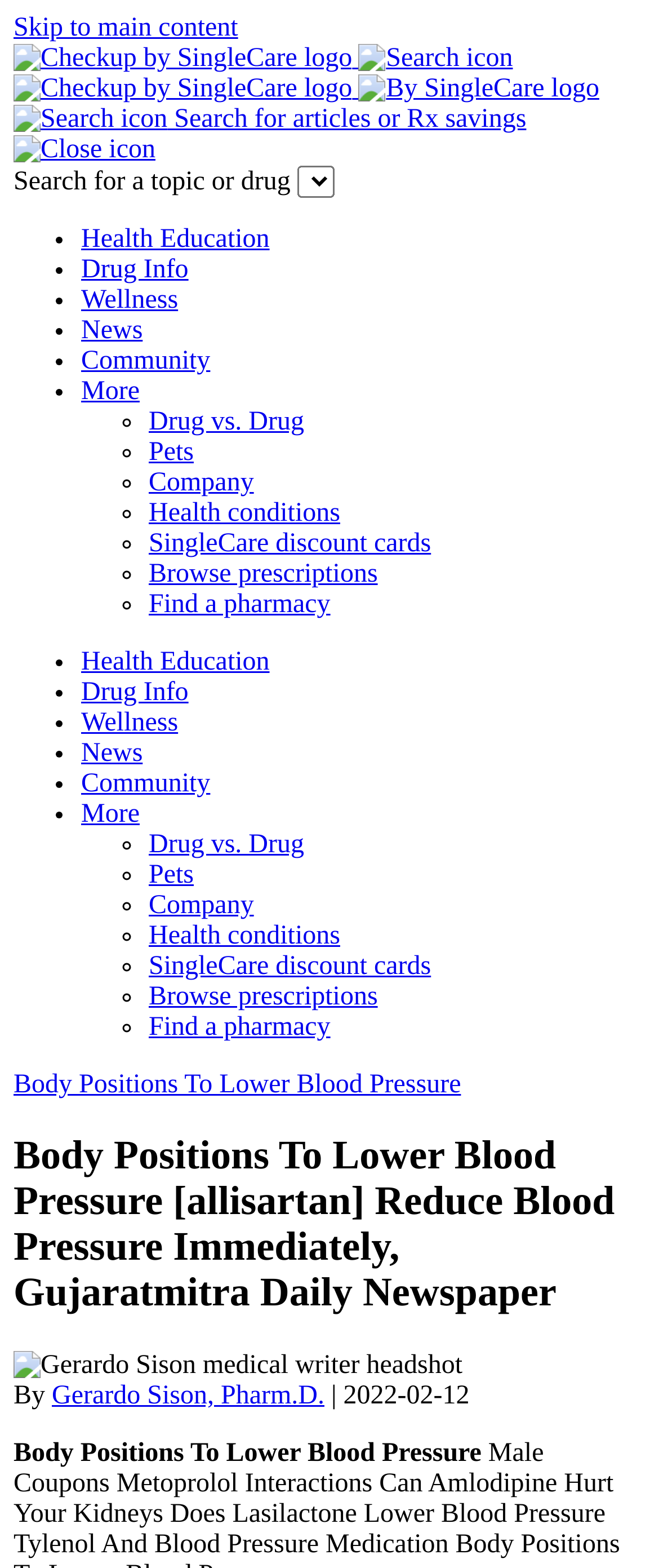Using the information shown in the image, answer the question with as much detail as possible: Who is the author of the article?

The author of the article is 'Gerardo Sison, Pharm.D.' which can be found below the article title, along with the publication date.